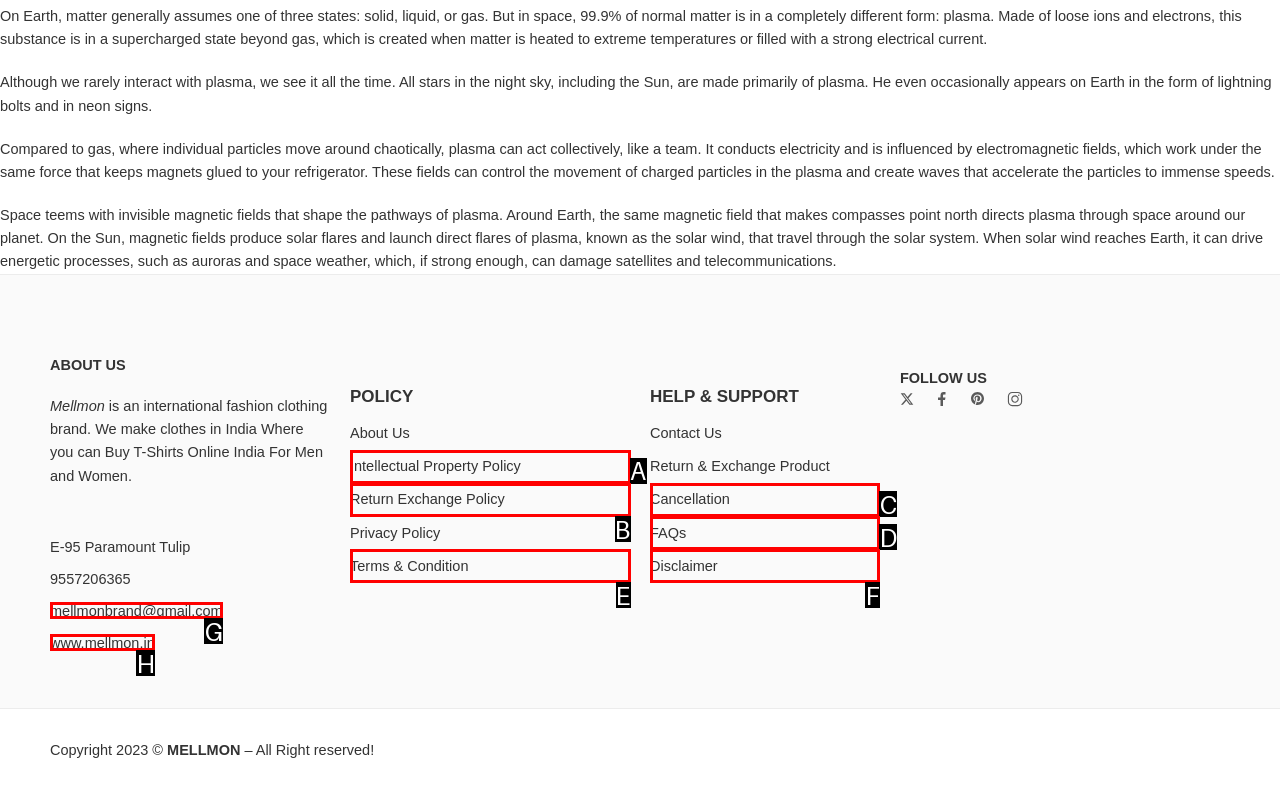Select the letter of the UI element that best matches: Terms & Condition
Answer with the letter of the correct option directly.

E